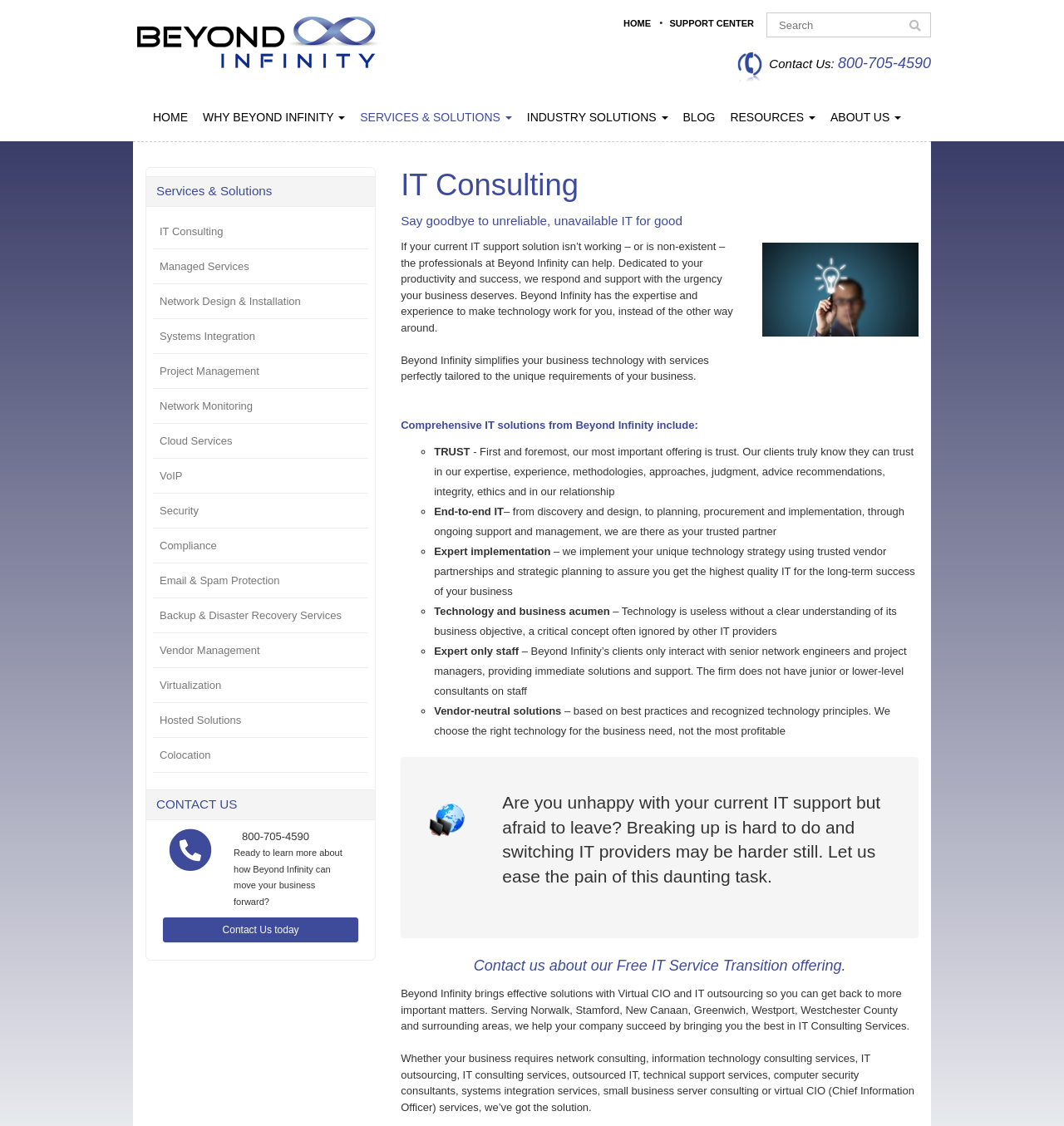Can you provide the bounding box coordinates for the element that should be clicked to implement the instruction: "Contact us about our Free IT Service Transition offering"?

[0.445, 0.85, 0.795, 0.865]